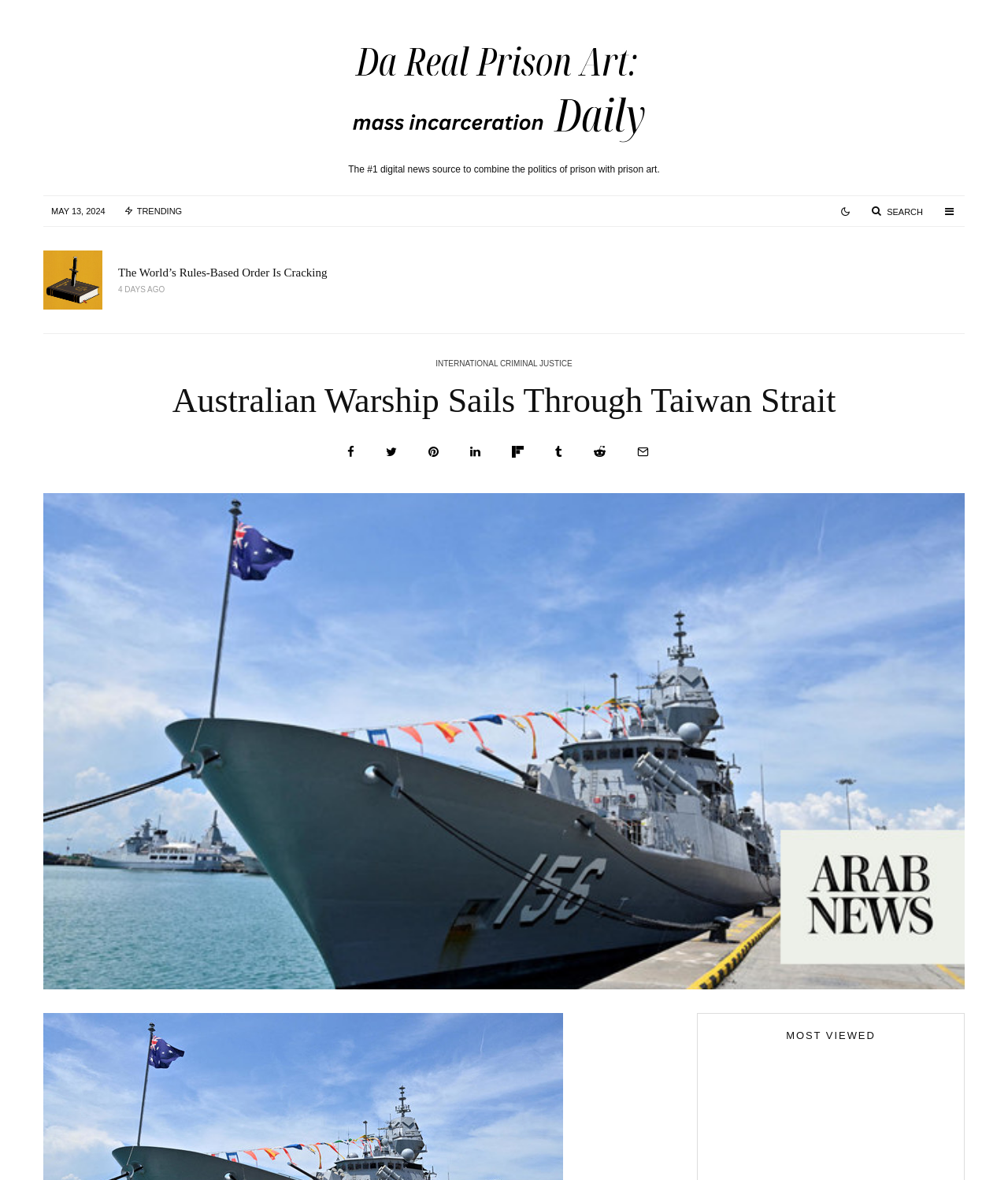Elaborate on the different components and information displayed on the webpage.

The webpage appears to be a news article page, with a focus on international news and politics. At the top, there is a link to the website's main page, accompanied by a brief description of the website. Below this, there is a date indicator showing "MAY 13, 2024". 

To the right of the date, there are several icons, including a trending icon, a search icon, and a few social media sharing icons. 

The main content of the page is divided into three sections, each containing a news article. The articles are arranged horizontally, with the first article on the left, the second in the middle, and the third on the right. Each article has a heading, a link to the full article, and an indication of when it was published, with timestamps showing "4 DAYS AGO", "6 DAYS AGO", and "6 DAYS AGO" respectively.

Above the three articles, there is a prominent heading that reads "Australian Warship Sails Through Taiwan Strait", which appears to be the main topic of the page. Below this heading, there are several social media sharing links, including "Share", "Tweet", "Pin", and "Email".

At the bottom of the page, there is a section labeled "MOST VIEWED", which suggests that it may contain a list of popular articles or content.